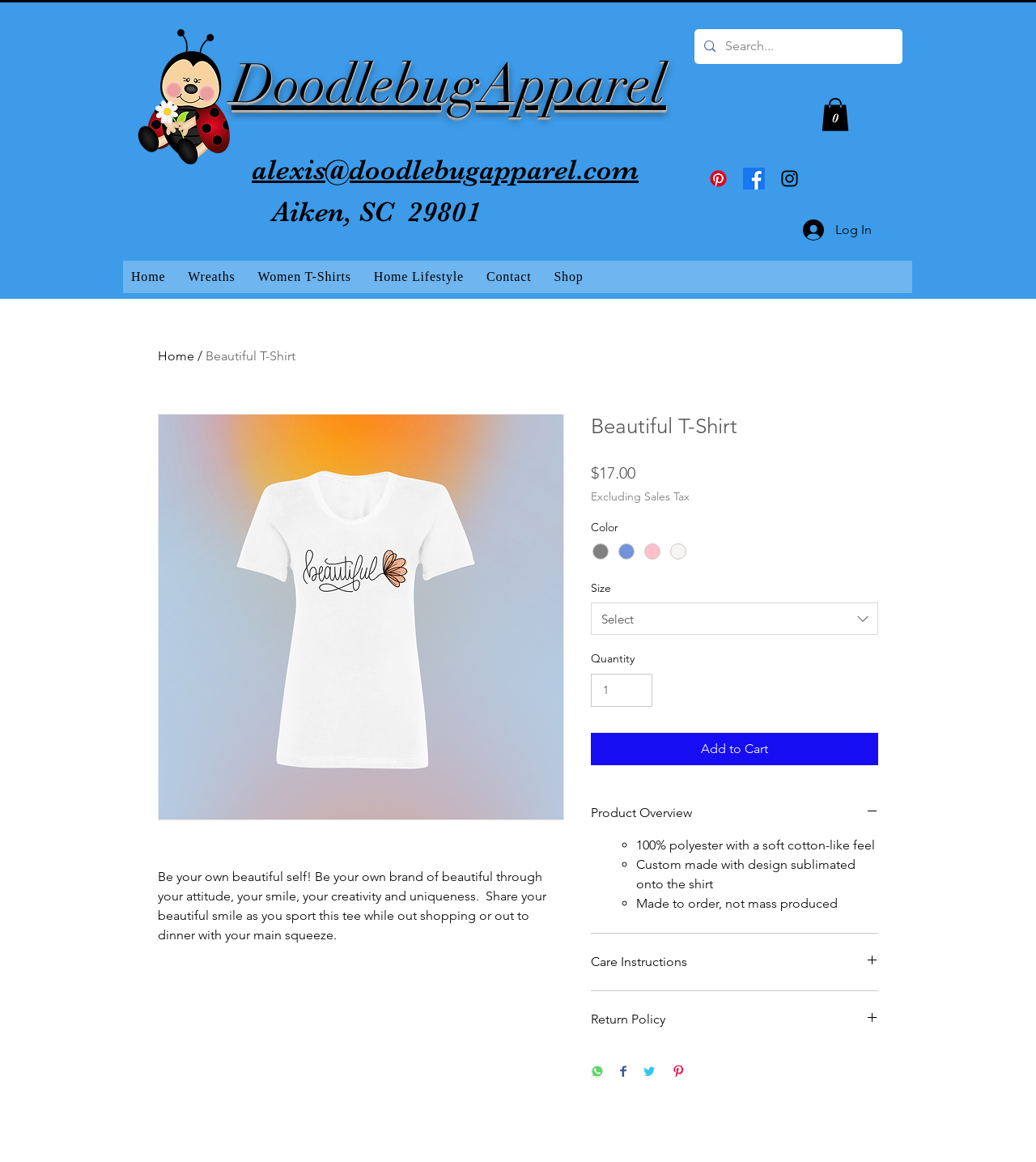What social media platforms can the t-shirt be shared on?
Please describe in detail the information shown in the image to answer the question.

The social media platforms that the t-shirt can be shared on can be found in the button elements 'Share on WhatsApp', 'Share on Facebook', 'Share on Twitter', and 'Pin on Pinterest', indicating that the t-shirt can be shared on these four social media platforms.